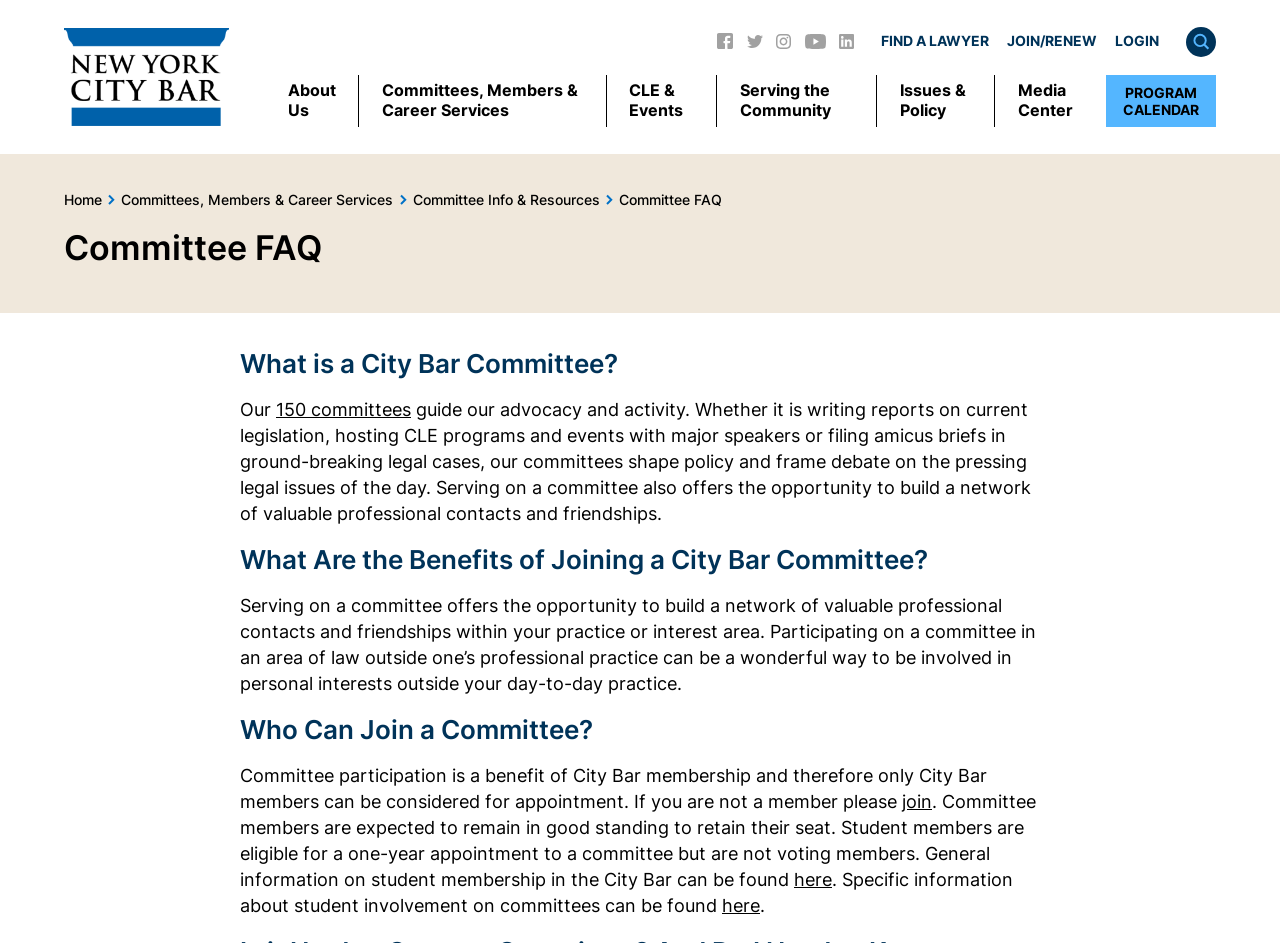Using the details from the image, please elaborate on the following question: What is the benefit of serving on a committee?

I read the text under the heading 'What Are the Benefits of Joining a City Bar Committee?' and found that 'Serving on a committee offers the opportunity to build a network of valuable professional contacts and friendships within your practice or interest area.' This indicates that one of the benefits of serving on a committee is to build professional contacts and friendships.